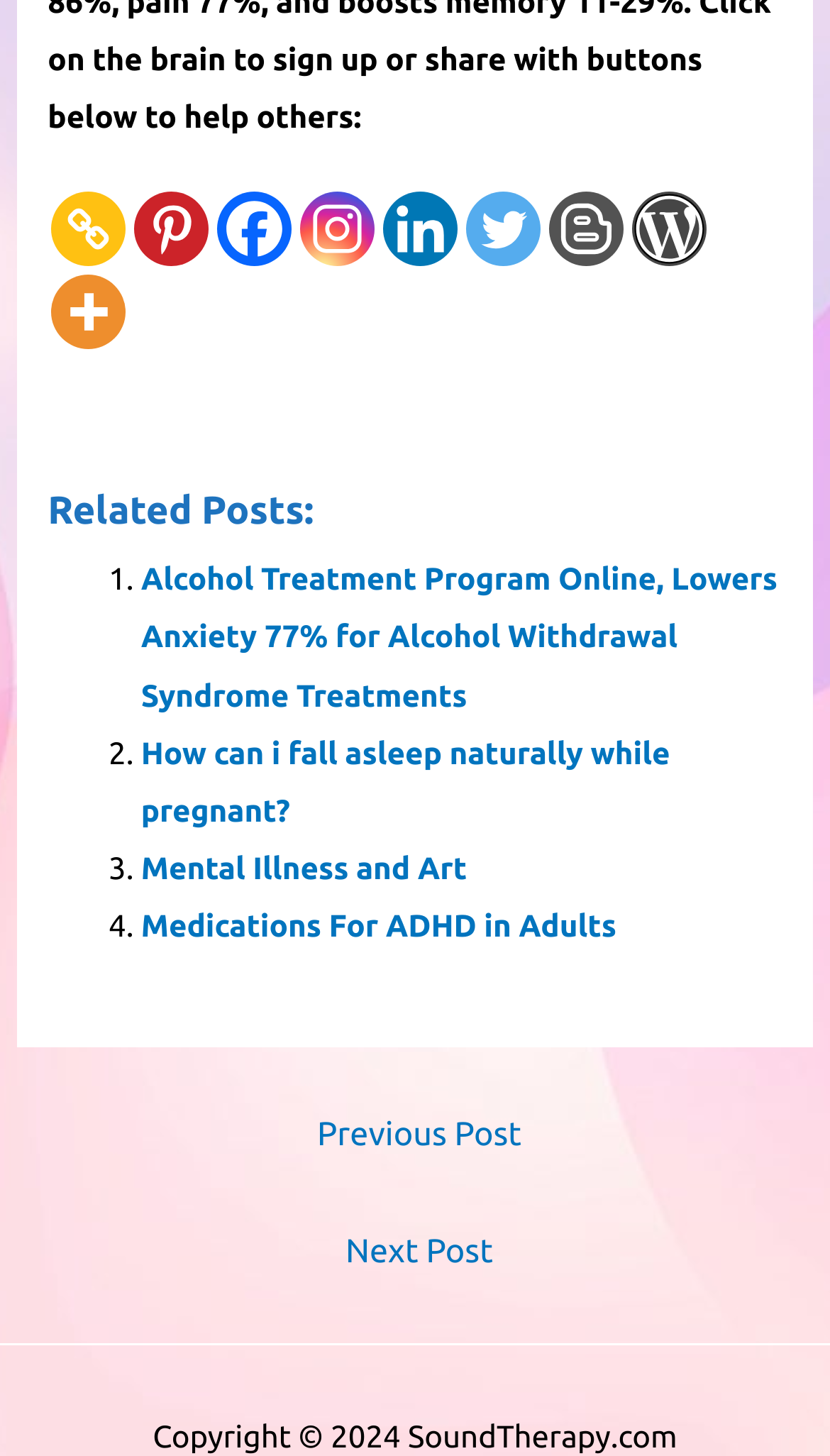What social media platforms are available for sharing?
Answer the question with a single word or phrase derived from the image.

Facebook, Instagram, etc.